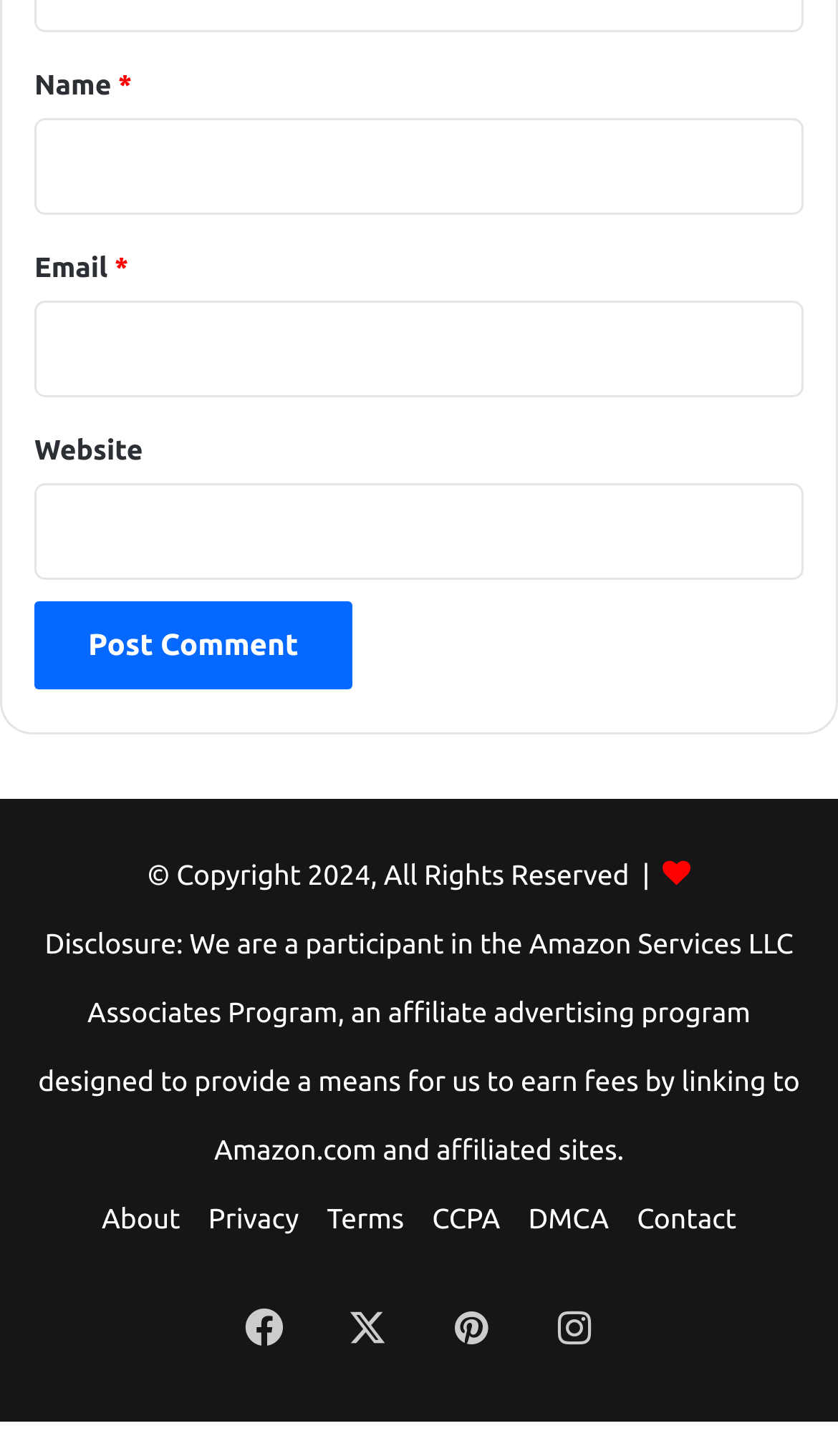Identify the bounding box coordinates of the section that should be clicked to achieve the task described: "Input your email".

[0.041, 0.207, 0.959, 0.273]